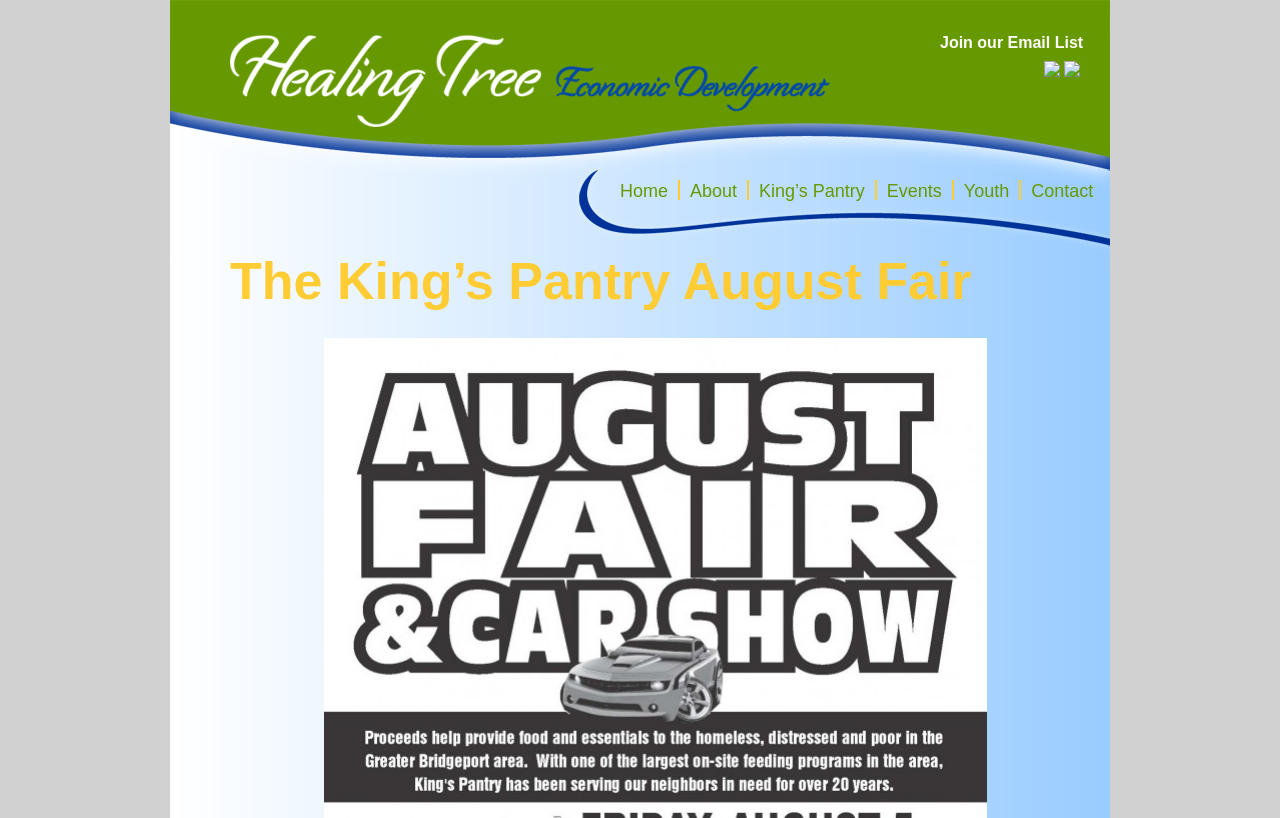How many navigation links are there?
Using the visual information, answer the question in a single word or phrase.

6